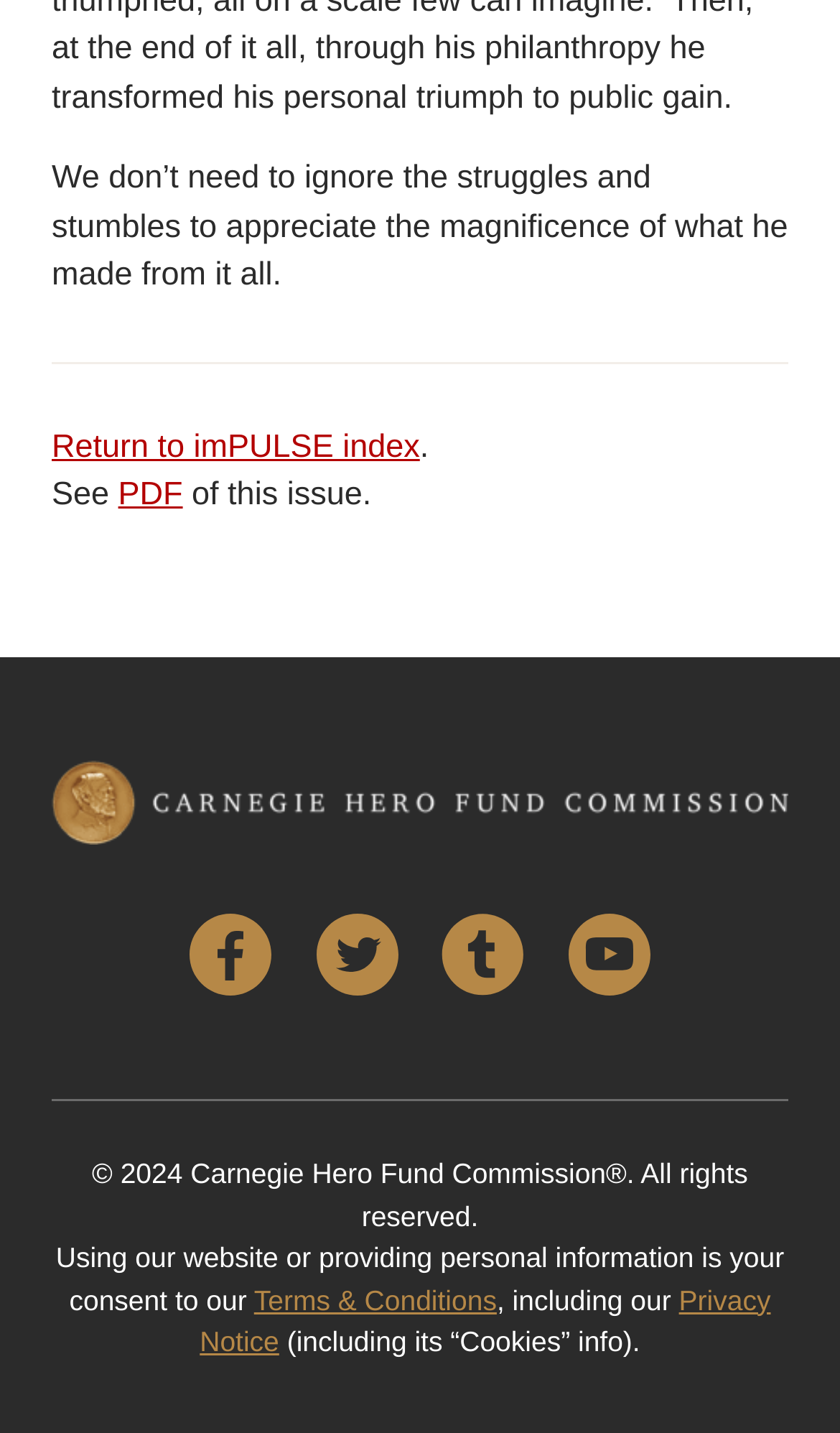Find the bounding box coordinates of the element to click in order to complete the given instruction: "Visit YouTube channel."

[0.676, 0.638, 0.774, 0.695]